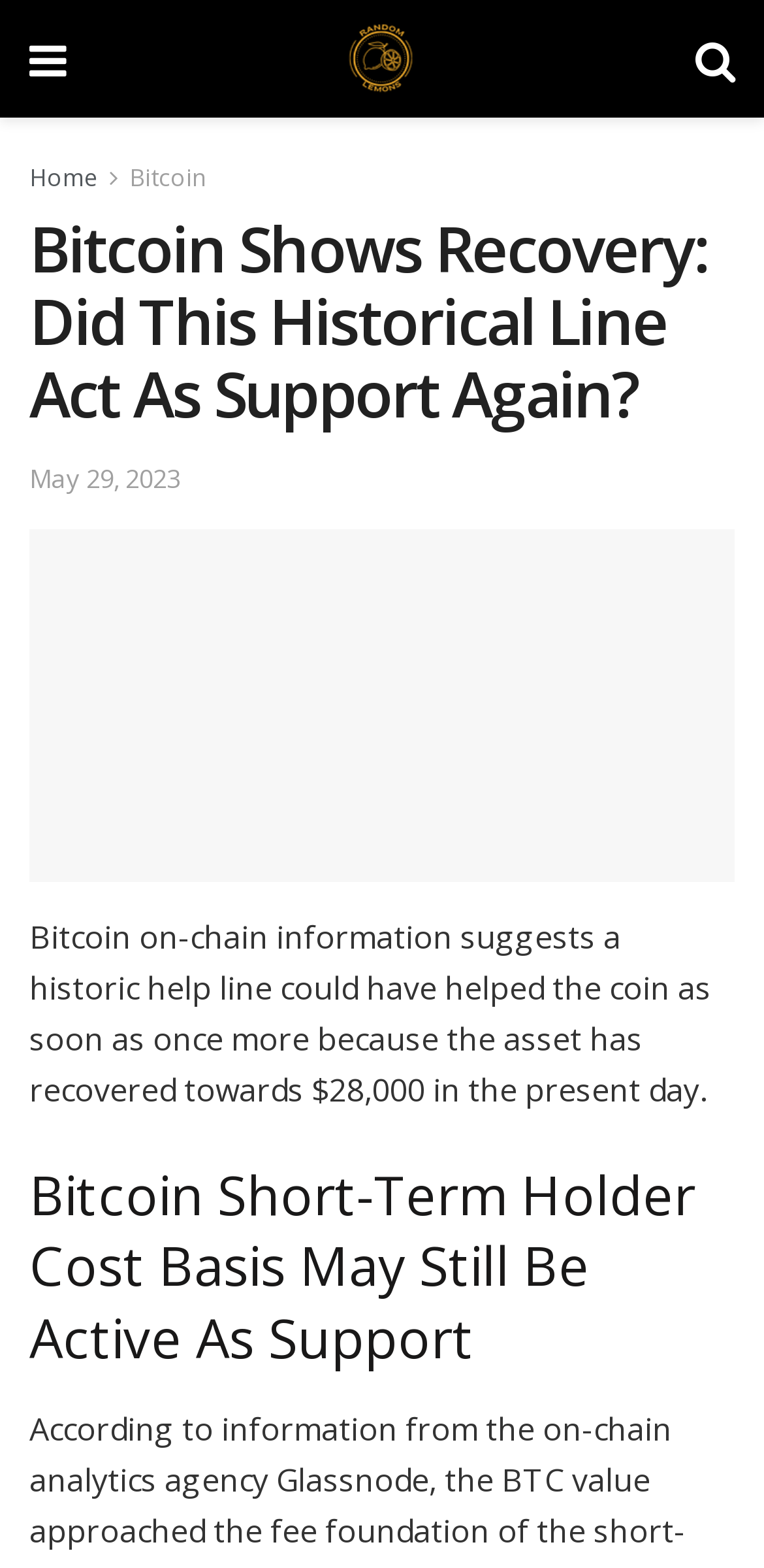Detail the features and information presented on the webpage.

The webpage appears to be an article about Bitcoin, with a focus on its recent recovery and on-chain information. At the top left of the page, there are three links: a Facebook icon, a Twitter icon, and a link to the "Home" page. Next to these links, there is a navigation menu with a link to the "Bitcoin" category.

The main title of the article, "Bitcoin Shows Recovery: Did This Historical Line Act As Support Again?", is prominently displayed in the top center of the page. Below the title, there is a link to the article's publication date, "May 29, 2023".

The article's main content is divided into two sections. The first section features a large image related to the article's topic, accompanied by a brief summary of the article's content: "Bitcoin on-chain information suggests a historic help line could have helped the coin as soon as once more because the asset has recovered towards $28,000 in the present day." This section takes up most of the page's width and is positioned in the top half of the page.

The second section is a subheading, "Bitcoin Short-Term Holder Cost Basis May Still Be Active As Support", which is located below the image and summary. This section appears to be a continuation of the article's discussion on Bitcoin's recovery and its potential support levels.